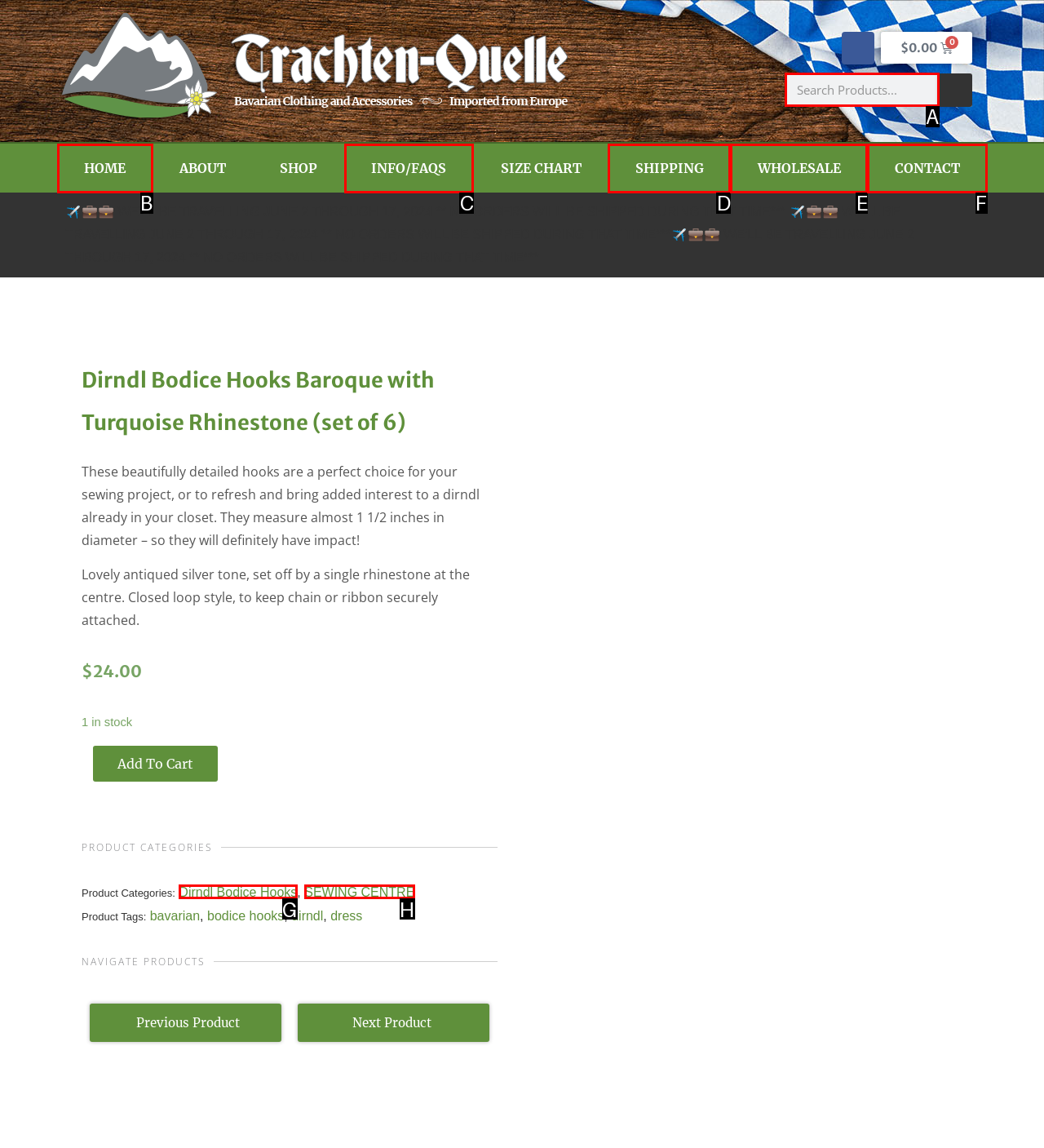Using the description: SEWING CENTRE, find the best-matching HTML element. Indicate your answer with the letter of the chosen option.

H